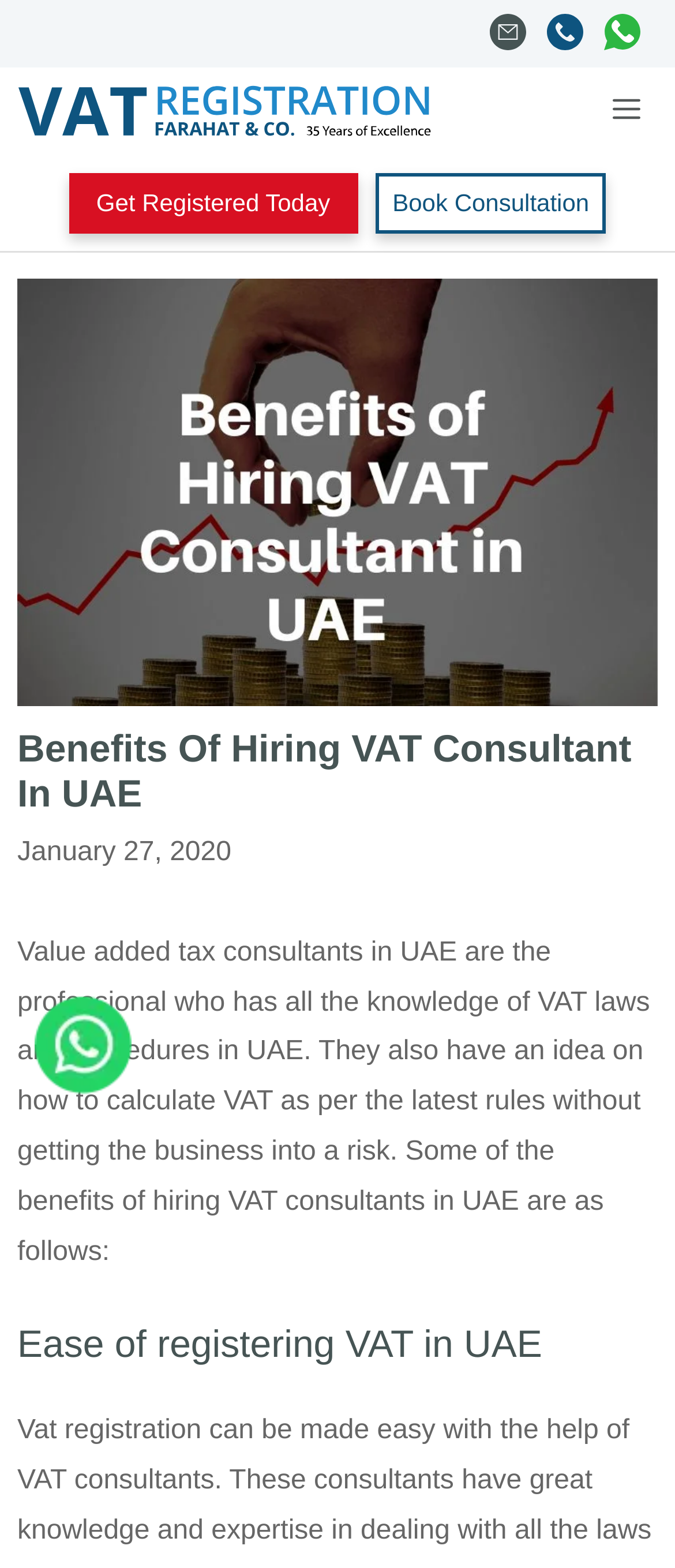Based on the visual content of the image, answer the question thoroughly: What is the date mentioned on the webpage?

I found a time element at coordinates [0.026, 0.534, 0.343, 0.553] with a StaticText element inside it, which contains the date 'January 27, 2020'.